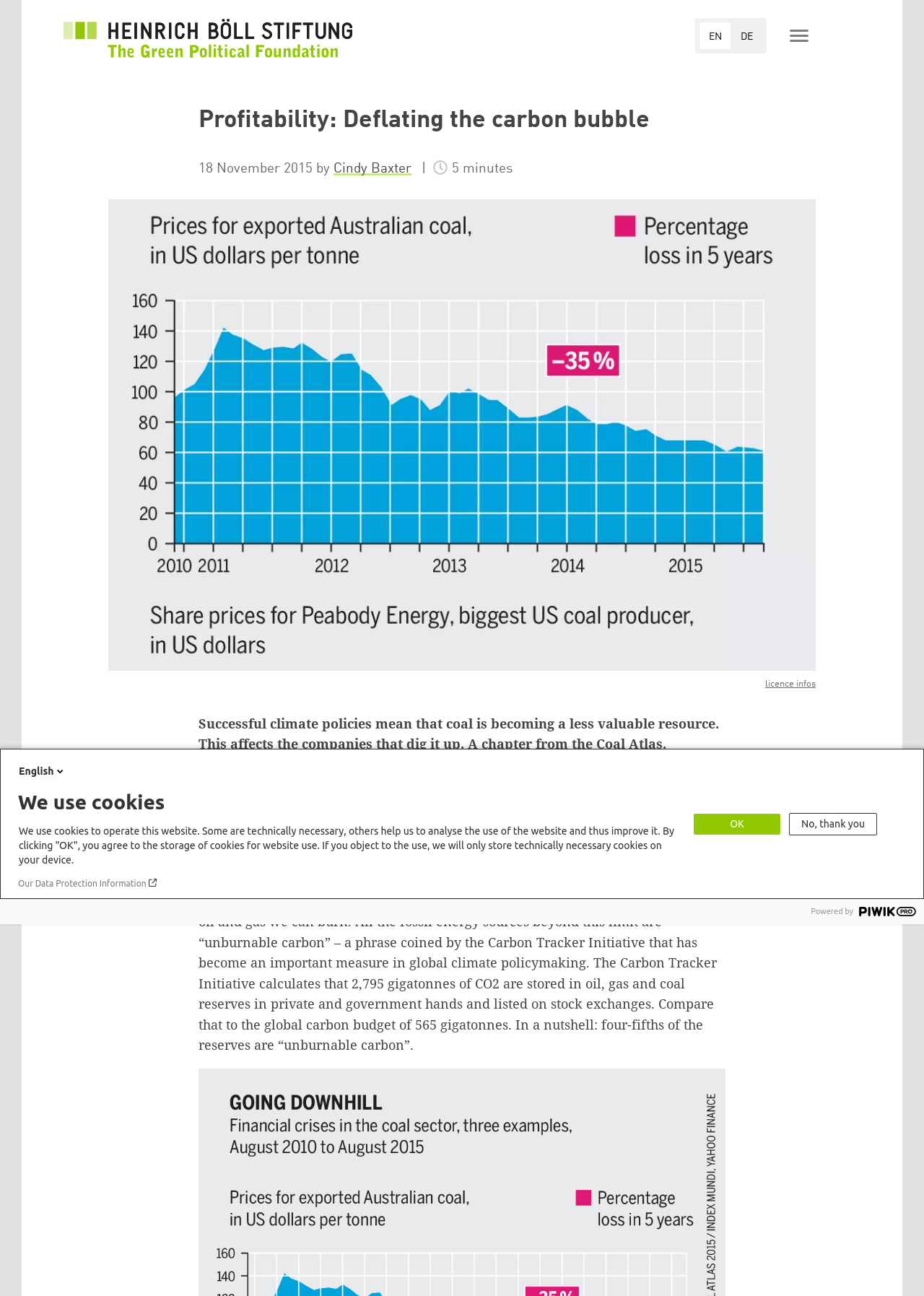What is the topic of the article?
Please answer the question with a detailed response using the information from the screenshot.

I determined the topic of the article by reading the text elements, specifically the heading 'Profitability: Deflating the carbon bubble' and the paragraph that starts with 'Successful climate policies mean that coal is becoming a less valuable resource...', which indicate that the article is about climate policies and their impact on the coal industry.